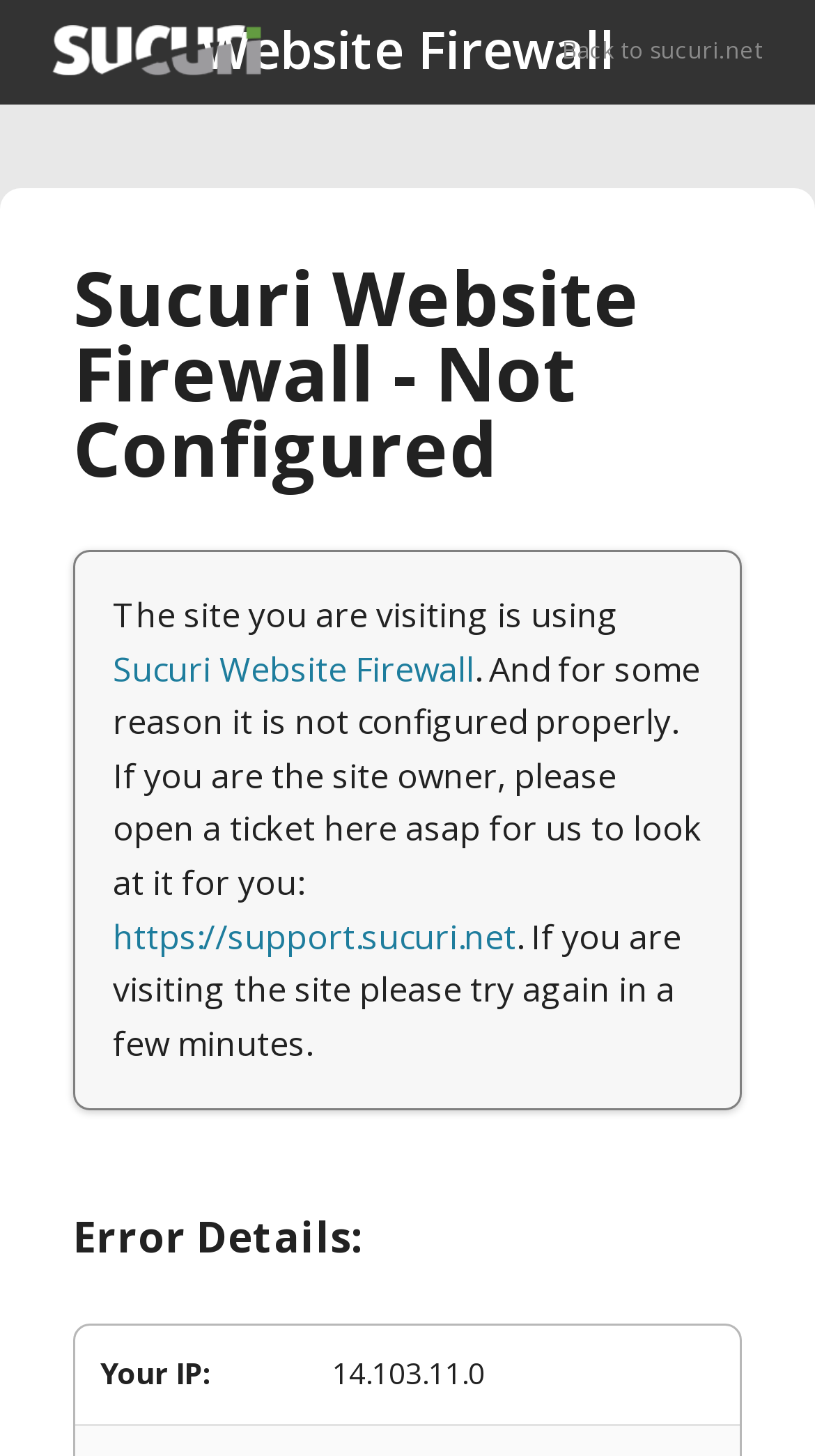Using the details from the image, please elaborate on the following question: What is the purpose of the Sucuri Website Firewall?

I inferred the answer by understanding the context of the webpage which suggests that the Sucuri Website Firewall is a security measure to protect the site, and the fact that it is not configured properly is causing an issue.